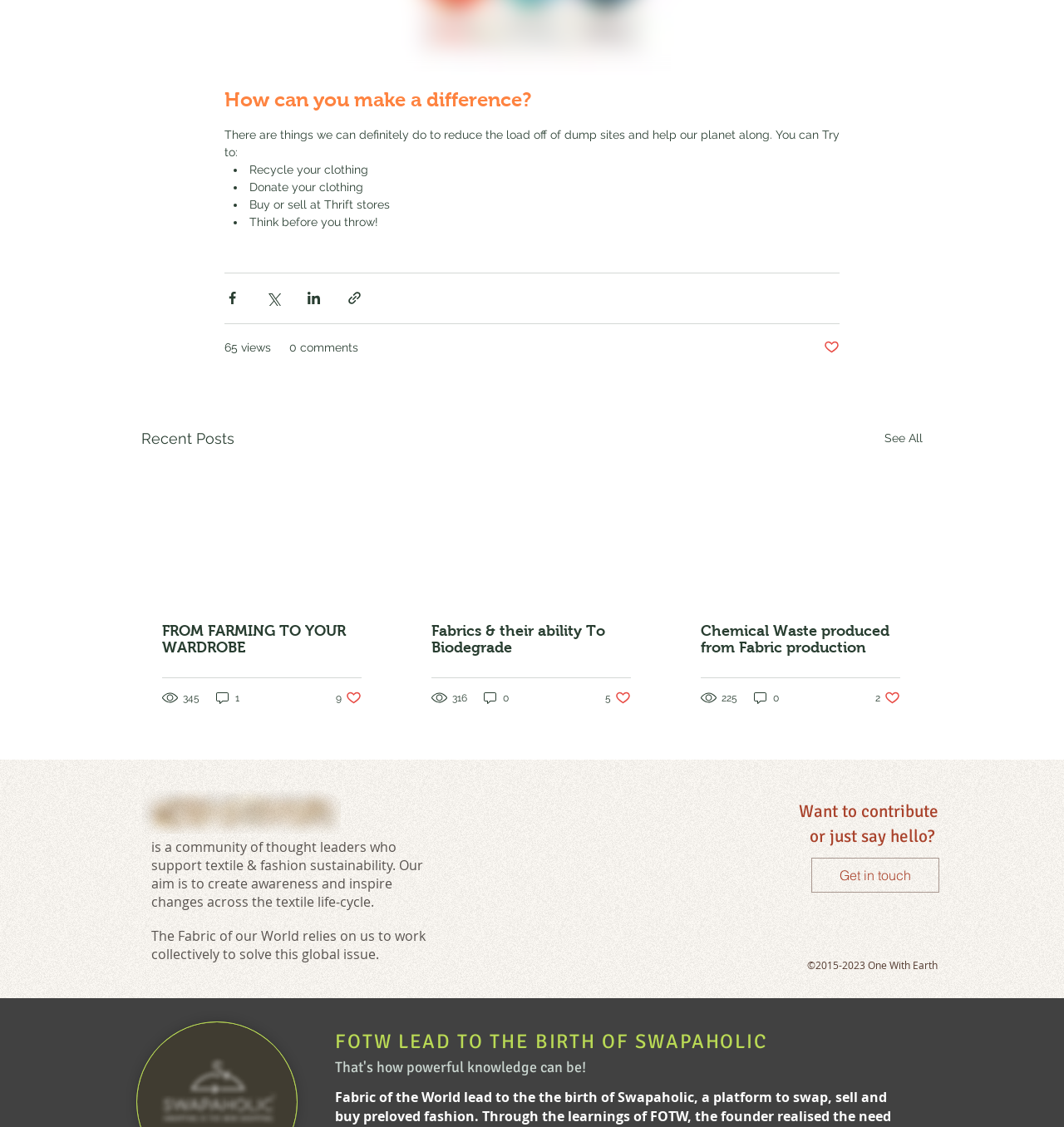Extract the bounding box coordinates for the HTML element that matches this description: "South Africa". The coordinates should be four float numbers between 0 and 1, i.e., [left, top, right, bottom].

None